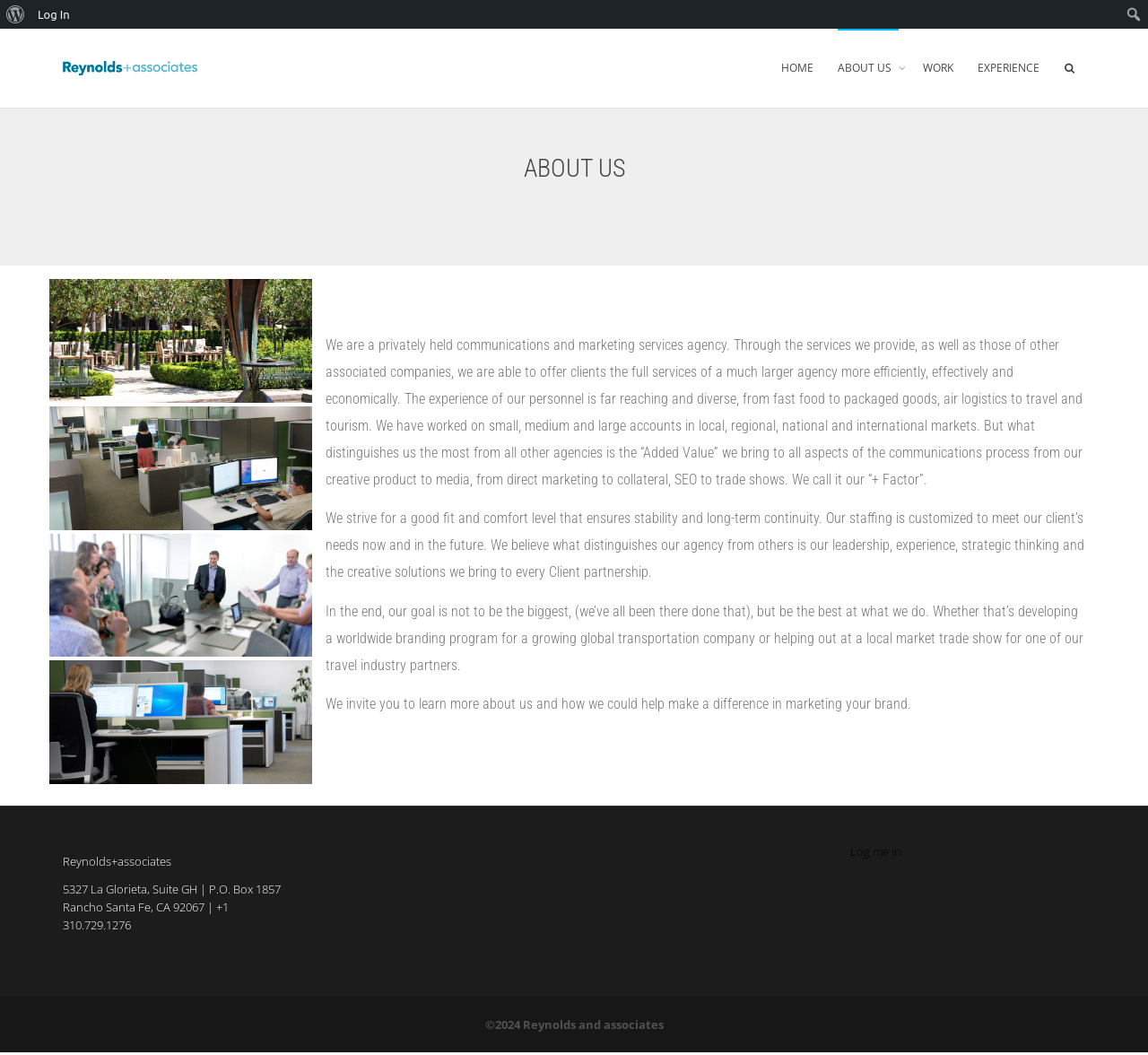Provide the bounding box coordinates for the UI element described in this sentence: "HOME". The coordinates should be four float values between 0 and 1, i.e., [left, top, right, bottom].

[0.68, 0.027, 0.709, 0.102]